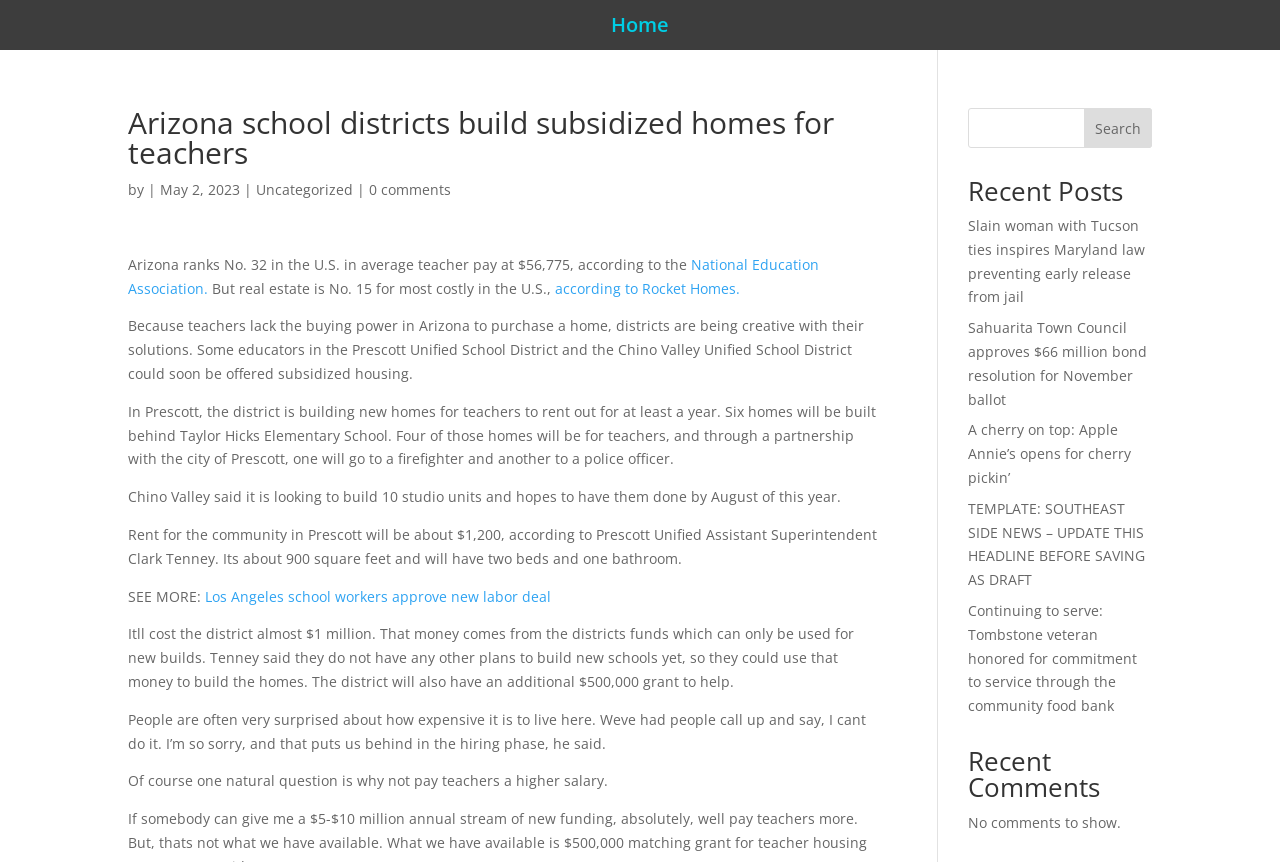Indicate the bounding box coordinates of the clickable region to achieve the following instruction: "View recent post about Slain woman with Tucson ties."

[0.756, 0.251, 0.895, 0.355]